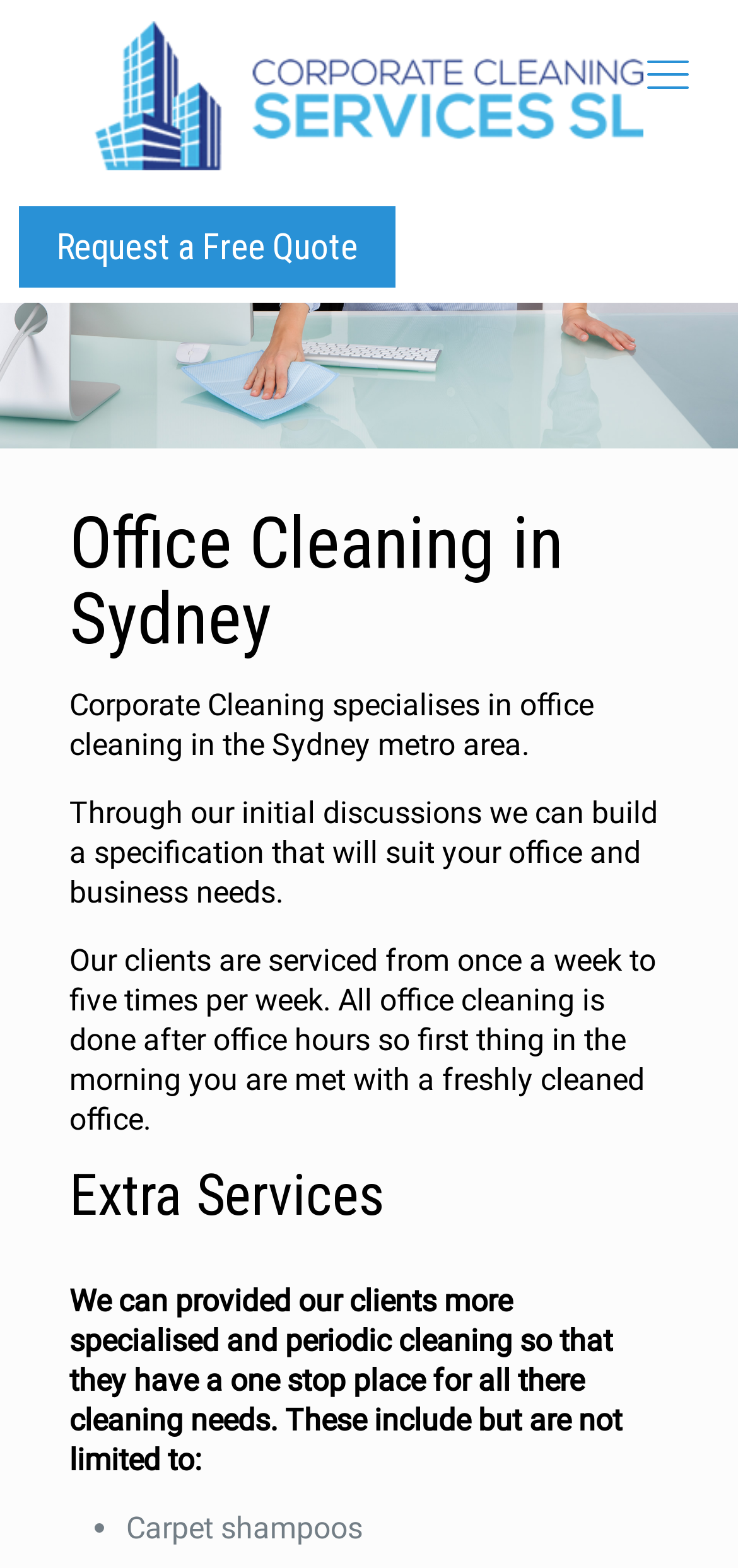When is office cleaning done?
Please answer the question with a single word or phrase, referencing the image.

After office hours